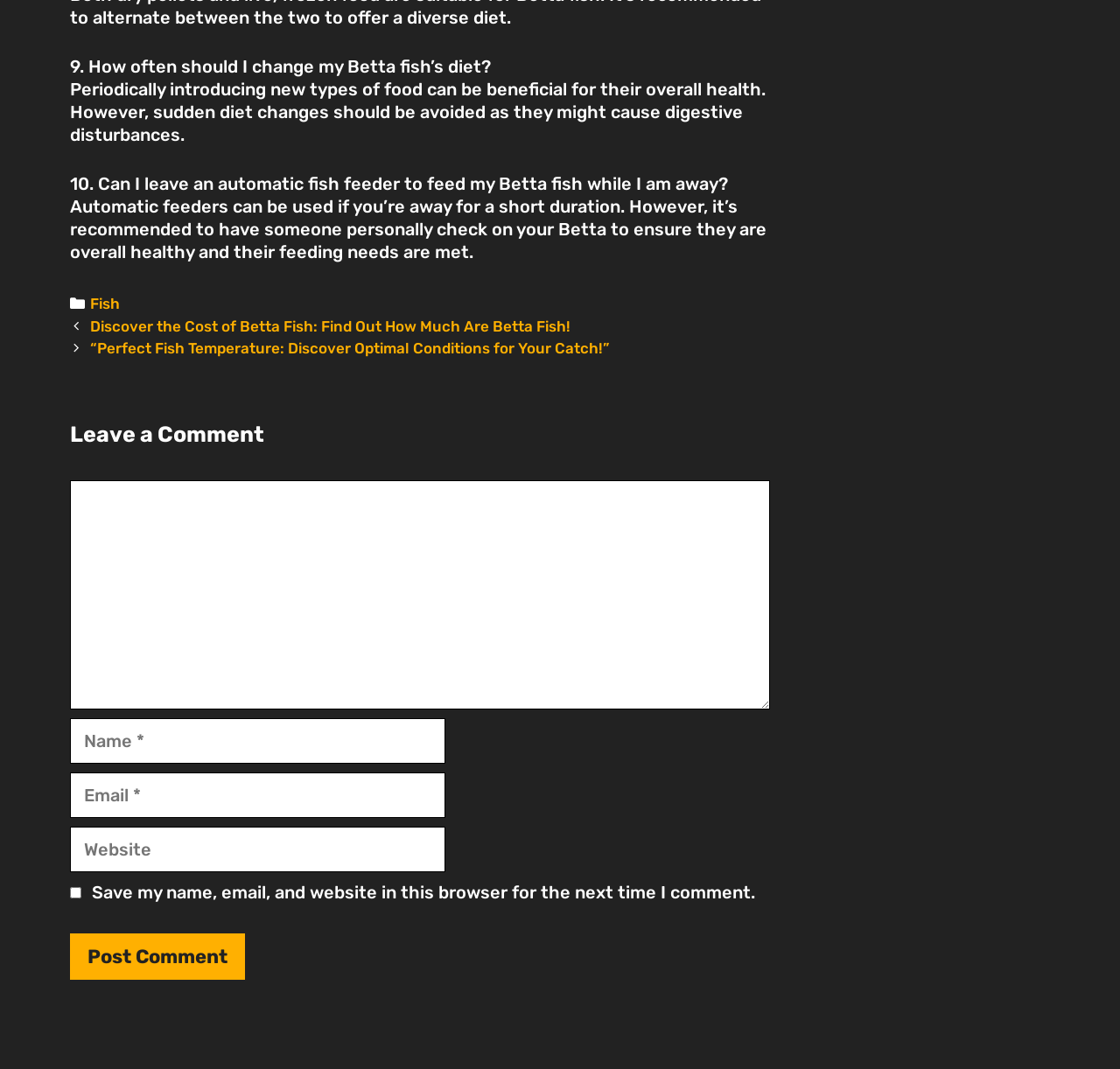Locate the bounding box of the UI element described by: "name="submit" value="Post Comment"" in the given webpage screenshot.

[0.062, 0.873, 0.219, 0.916]